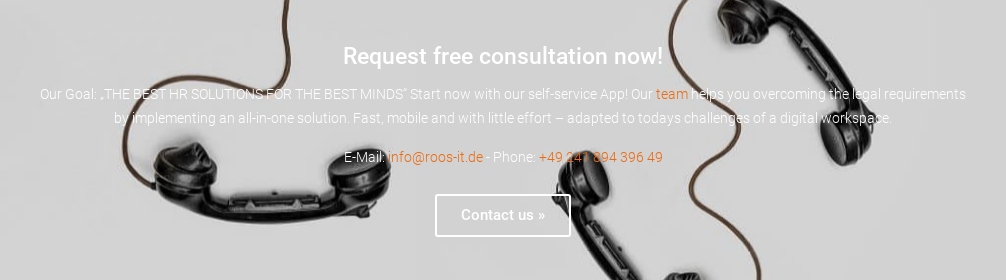Consider the image and give a detailed and elaborate answer to the question: 
What is the purpose of providing contact details?

The contact details, including the email address and phone number, are provided below the image to invite visitors to engage with the service for guidance in navigating HR challenges. This suggests that the purpose of providing contact details is to facilitate engagement with the service.